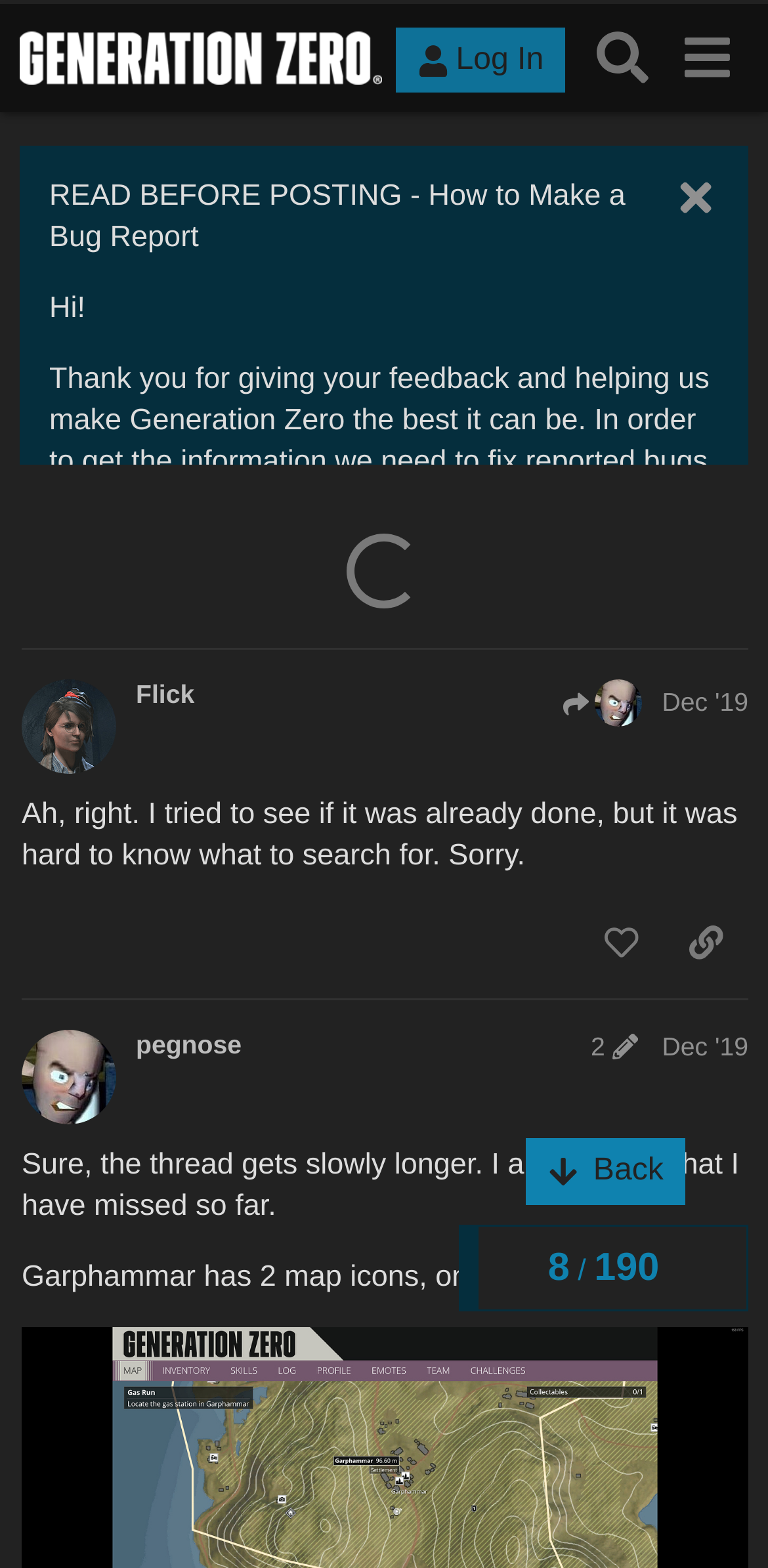Determine the bounding box coordinates of the clickable element to achieve the following action: 'Click on the 'Back' button'. Provide the coordinates as four float values between 0 and 1, formatted as [left, top, right, bottom].

[0.684, 0.723, 0.893, 0.766]